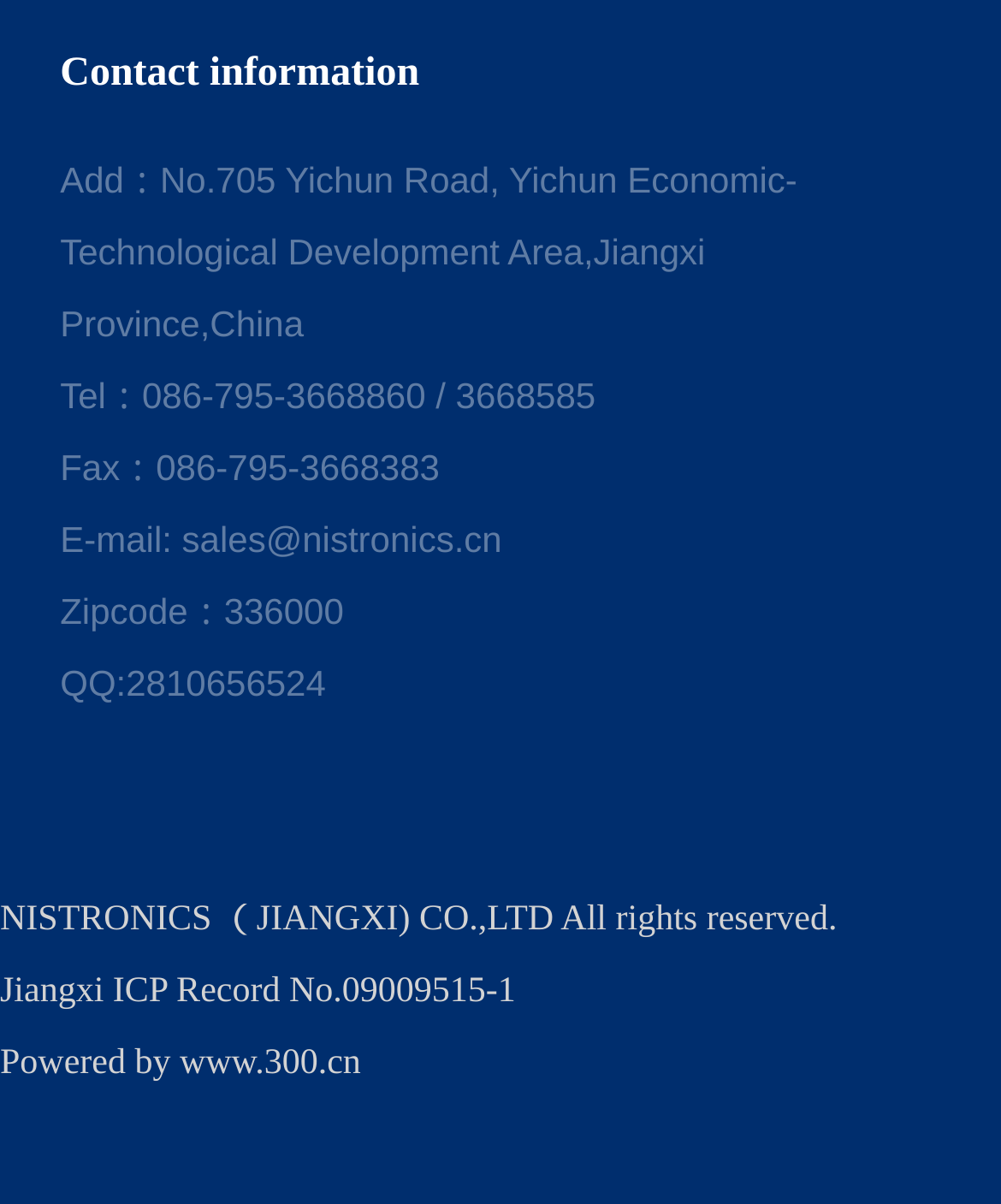What is the company's email address?
Provide a detailed answer to the question using information from the image.

I found the company's email address by looking at the link element that says 'sales@nistronics.cn' which is located below the fax number.